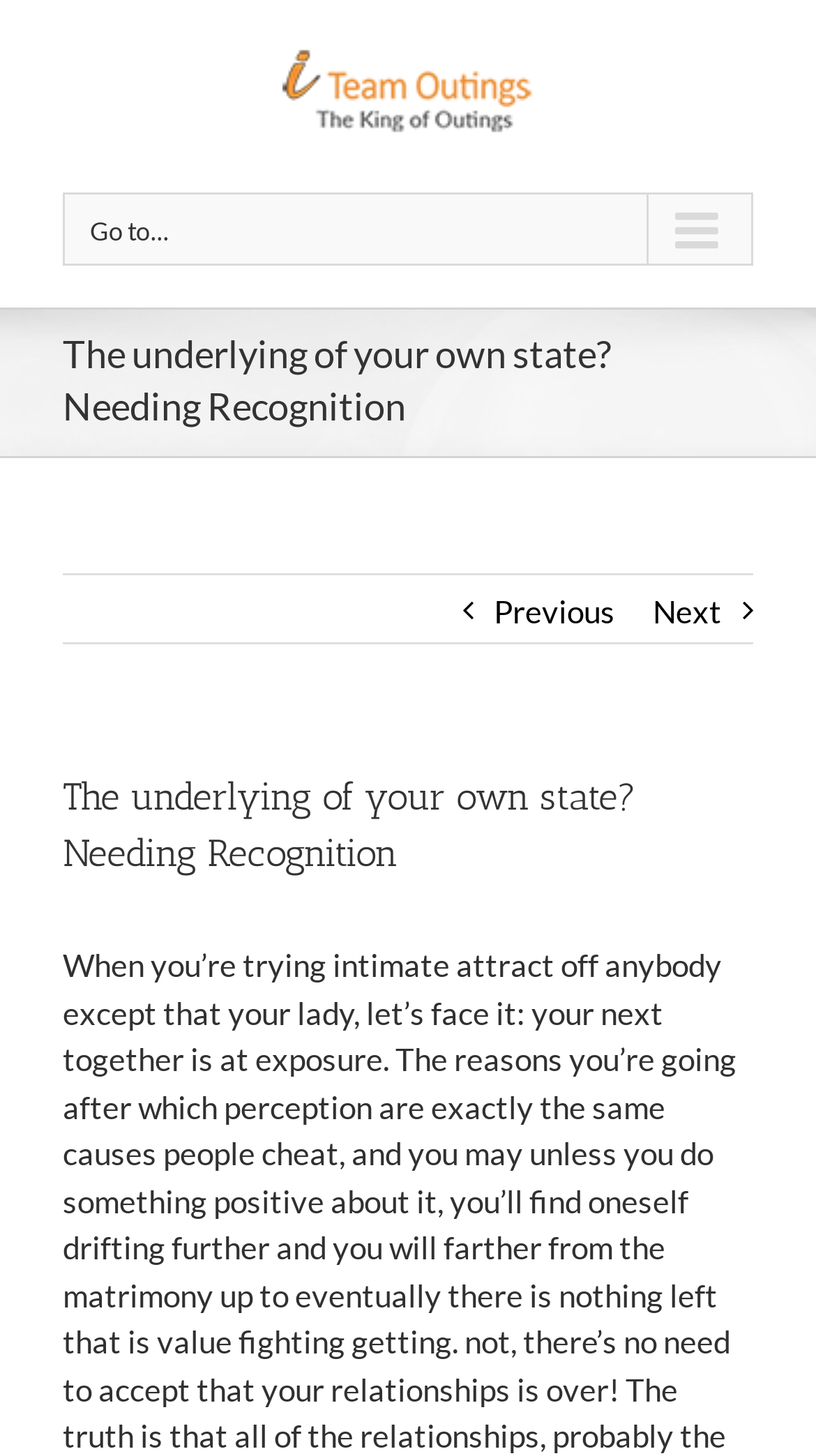Given the element description "Previous", identify the bounding box of the corresponding UI element.

[0.605, 0.395, 0.754, 0.444]